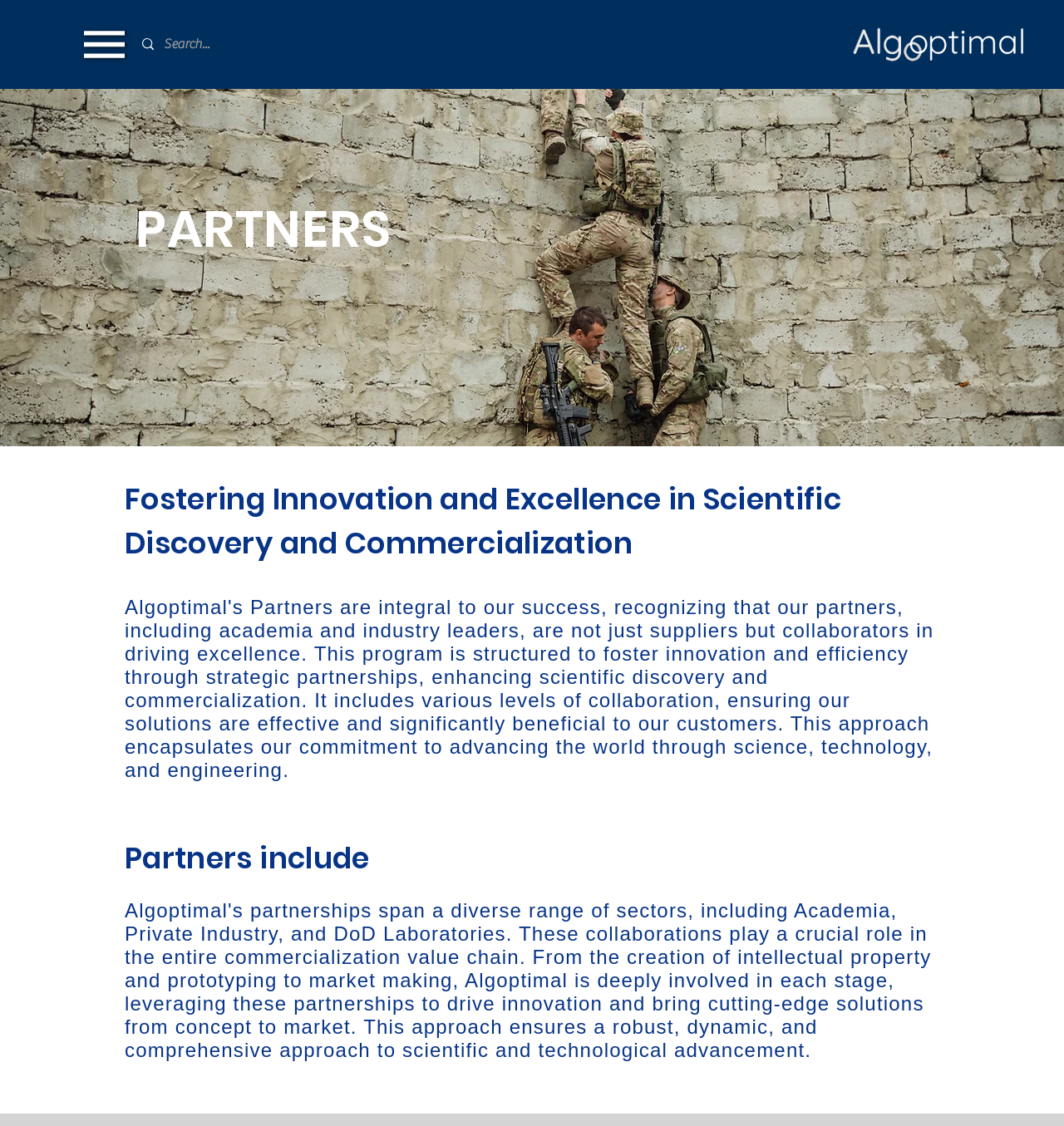What is the background image filename?
Please provide a detailed and comprehensive answer to the question.

I found the background image filename by looking at the image element with the bounding box coordinates [0.0, 0.079, 1.0, 0.396] and the description 'AdobeStock_128248623.jpeg'.